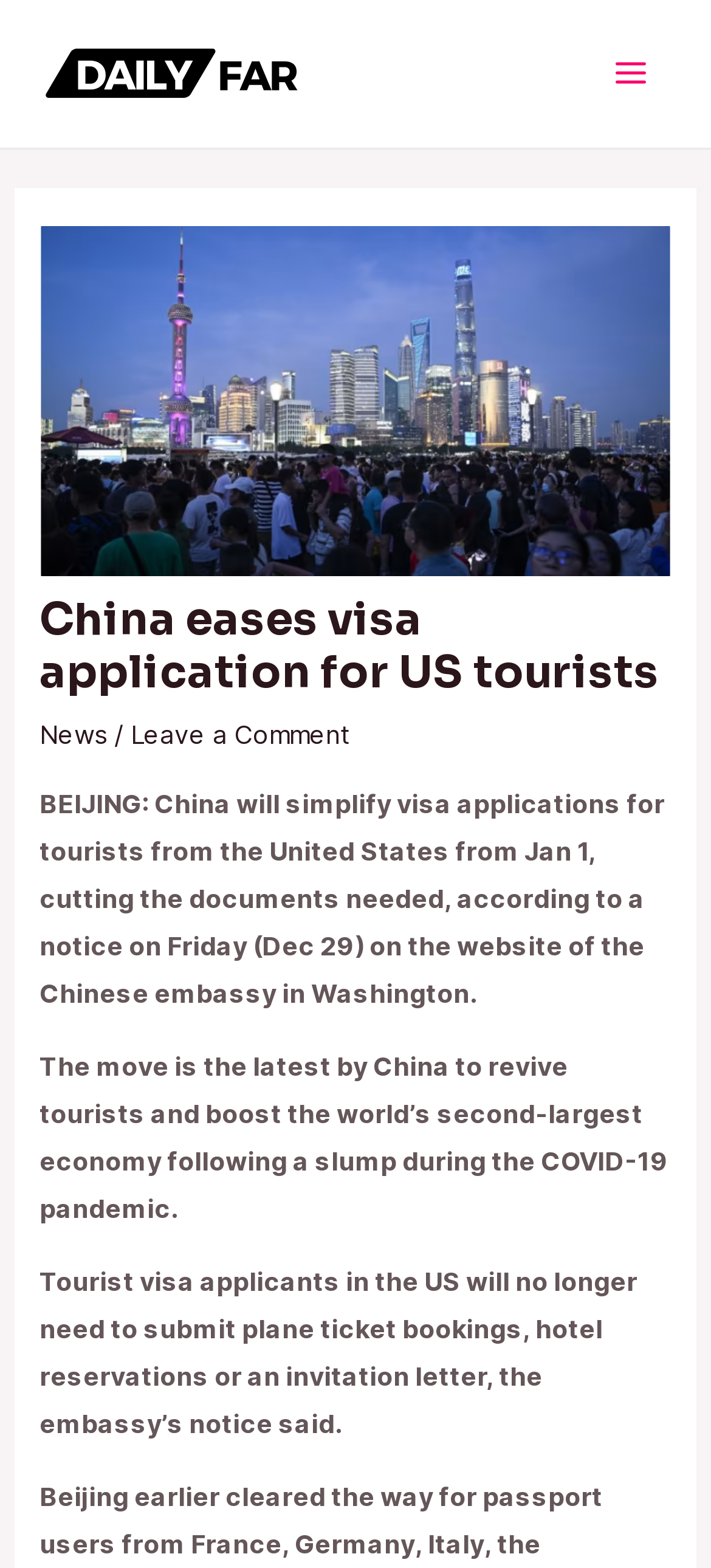Reply to the question with a single word or phrase:
Where is the Chinese embassy that issued the notice?

Washington